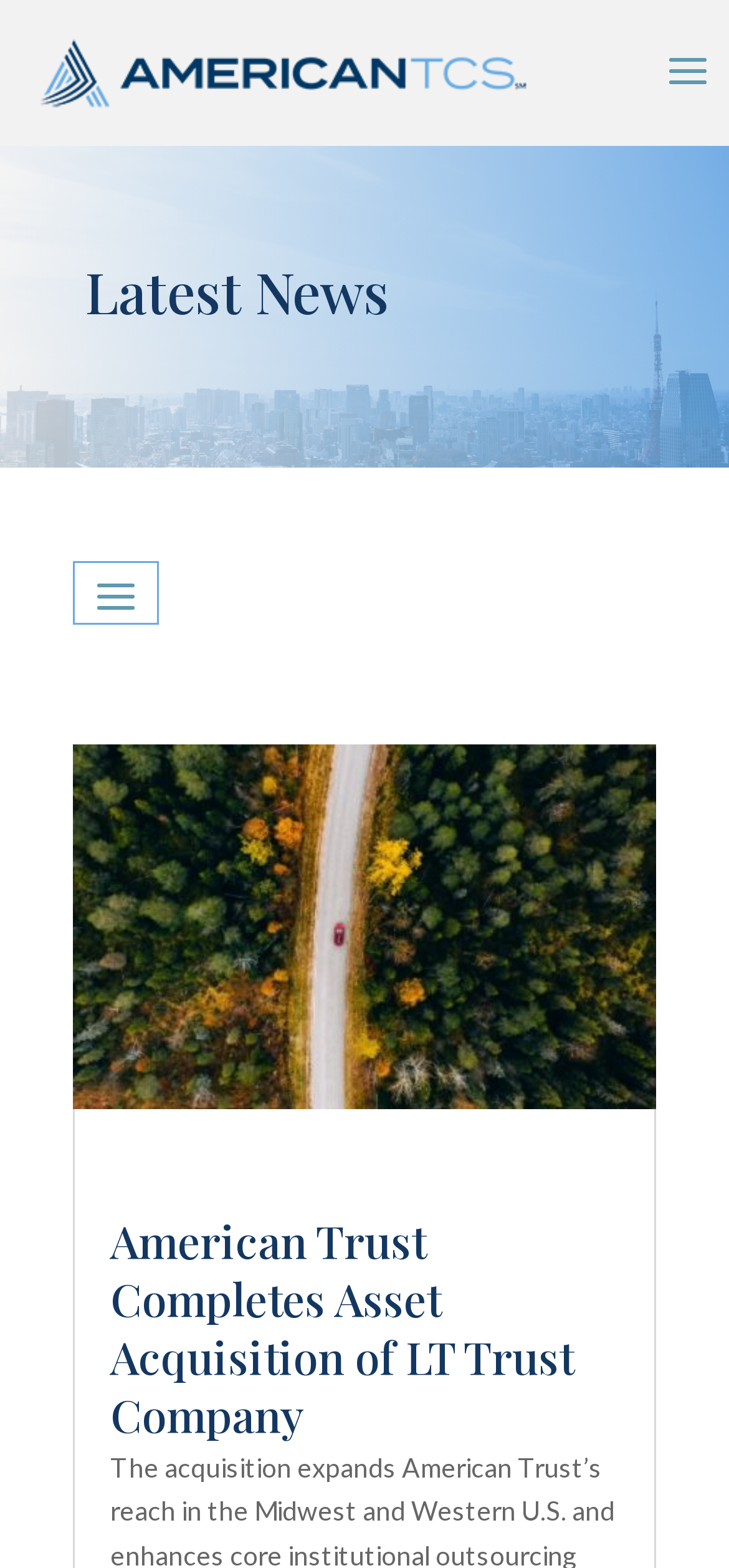Respond to the question below with a concise word or phrase:
Is there a logo on the top left of the page?

Yes